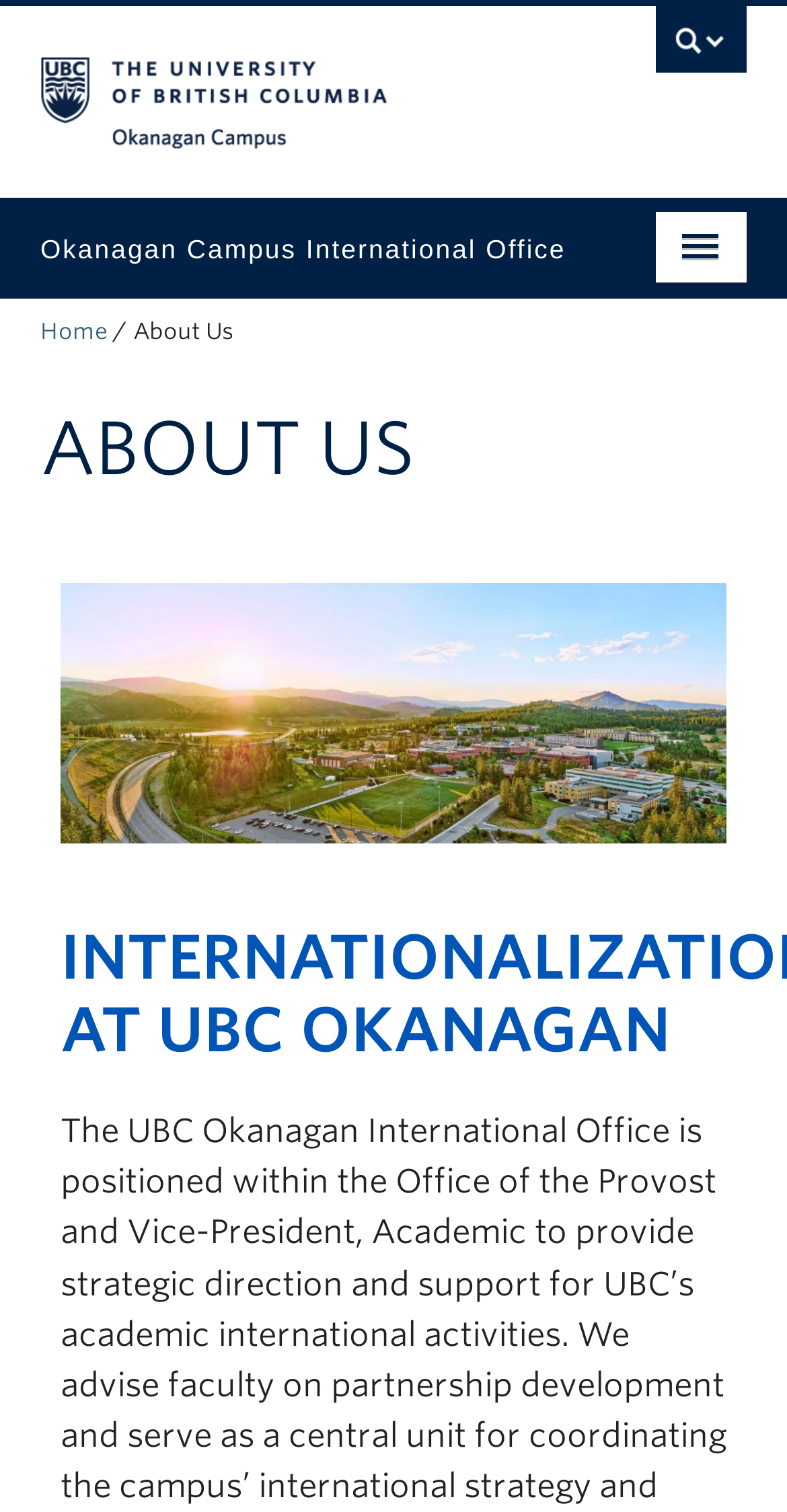Utilize the details in the image to thoroughly answer the following question: What is the topic of the section below the image?

I found the answer by looking at the heading element below the image which has the text 'INTERNATIONALIZATION AT UBC OKANAGAN'.